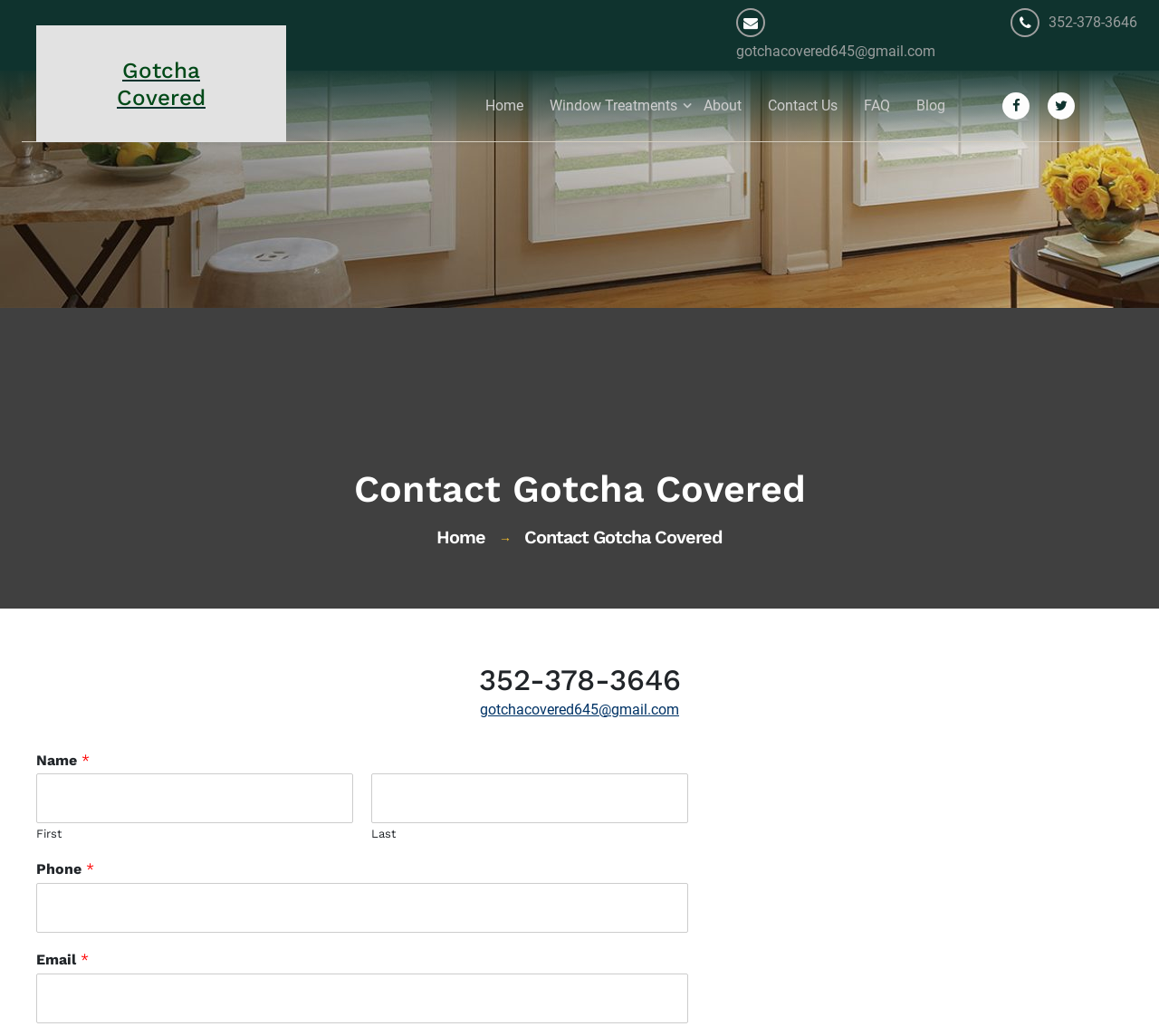Please mark the clickable region by giving the bounding box coordinates needed to complete this instruction: "Click on the 'Gotcha Covered' link".

[0.069, 0.055, 0.209, 0.106]